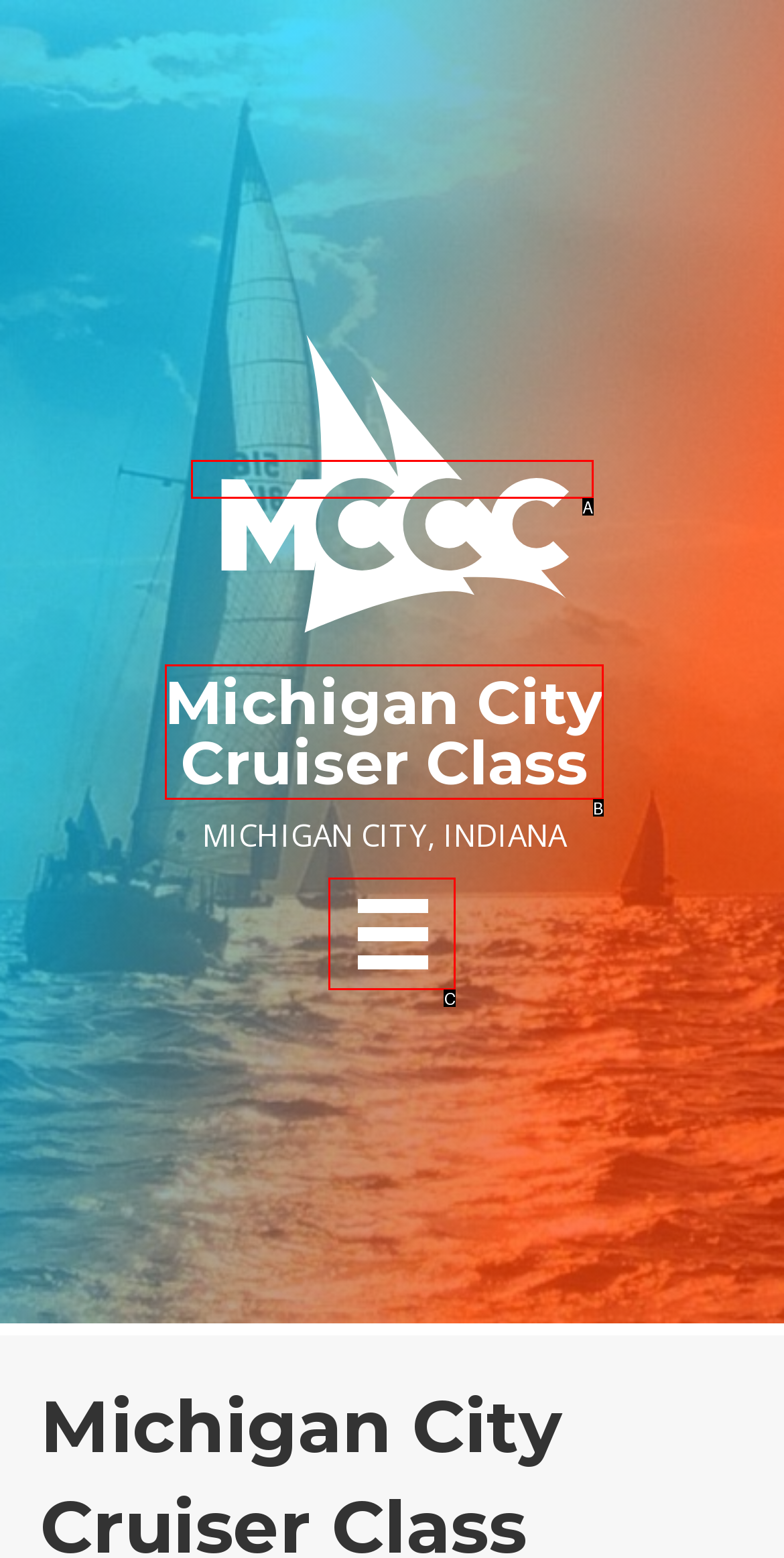With the provided description: Michigan CityCruiser Class, select the most suitable HTML element. Respond with the letter of the selected option.

B